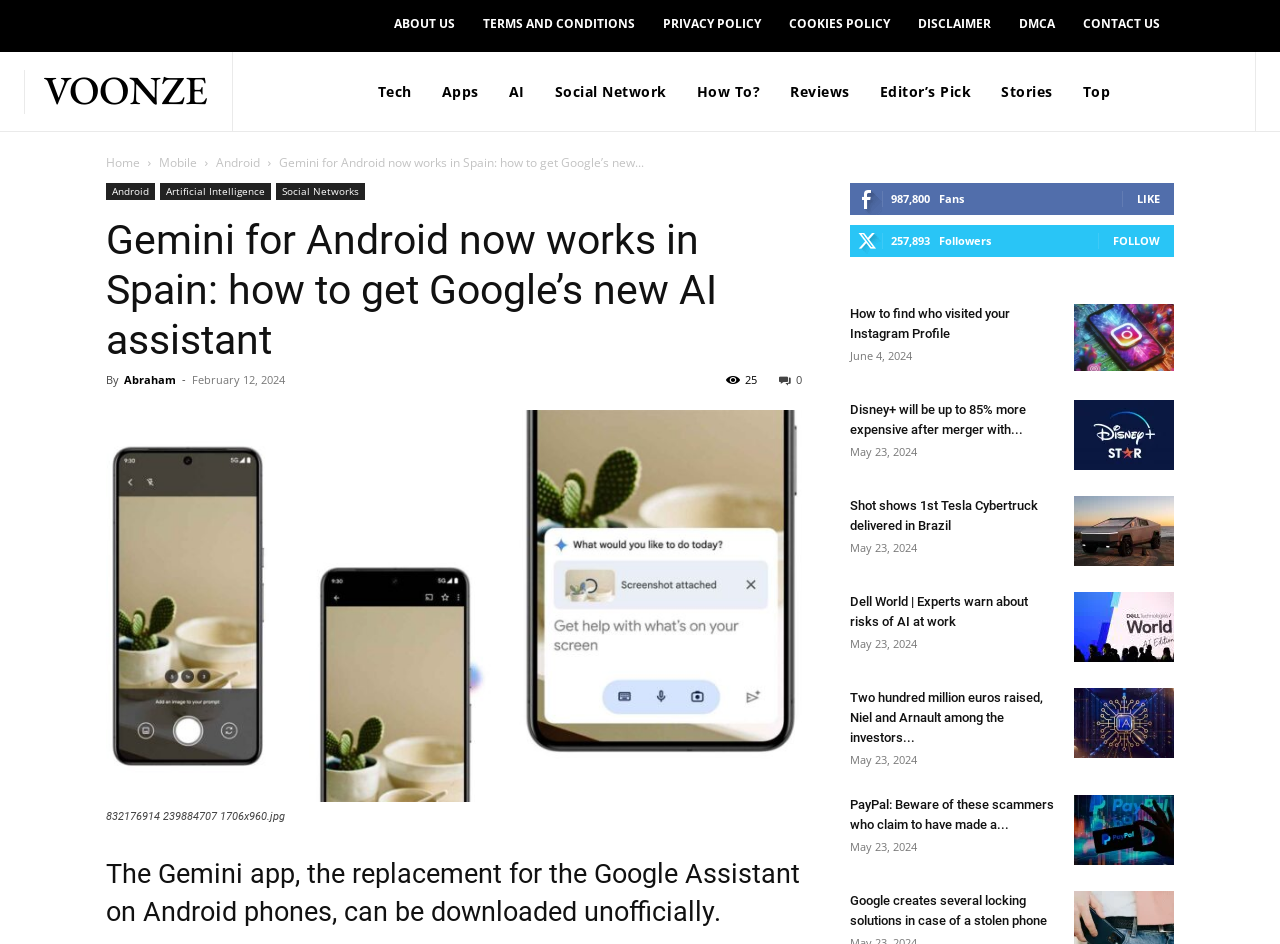Provide the bounding box coordinates of the area you need to click to execute the following instruction: "Click on ABOUT US".

[0.297, 0.0, 0.366, 0.051]